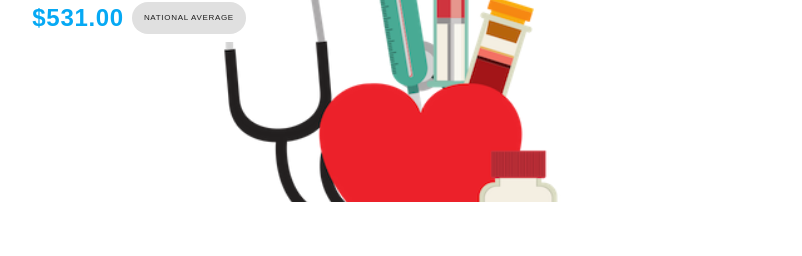What is the cost of a CT scan without dye?
Please provide a comprehensive answer based on the information in the image.

The price tag in the upper left corner of the illustration indicates that the national average cost for a CT scan without dye, particularly focusing on maxillofacial imaging, is $531.00.